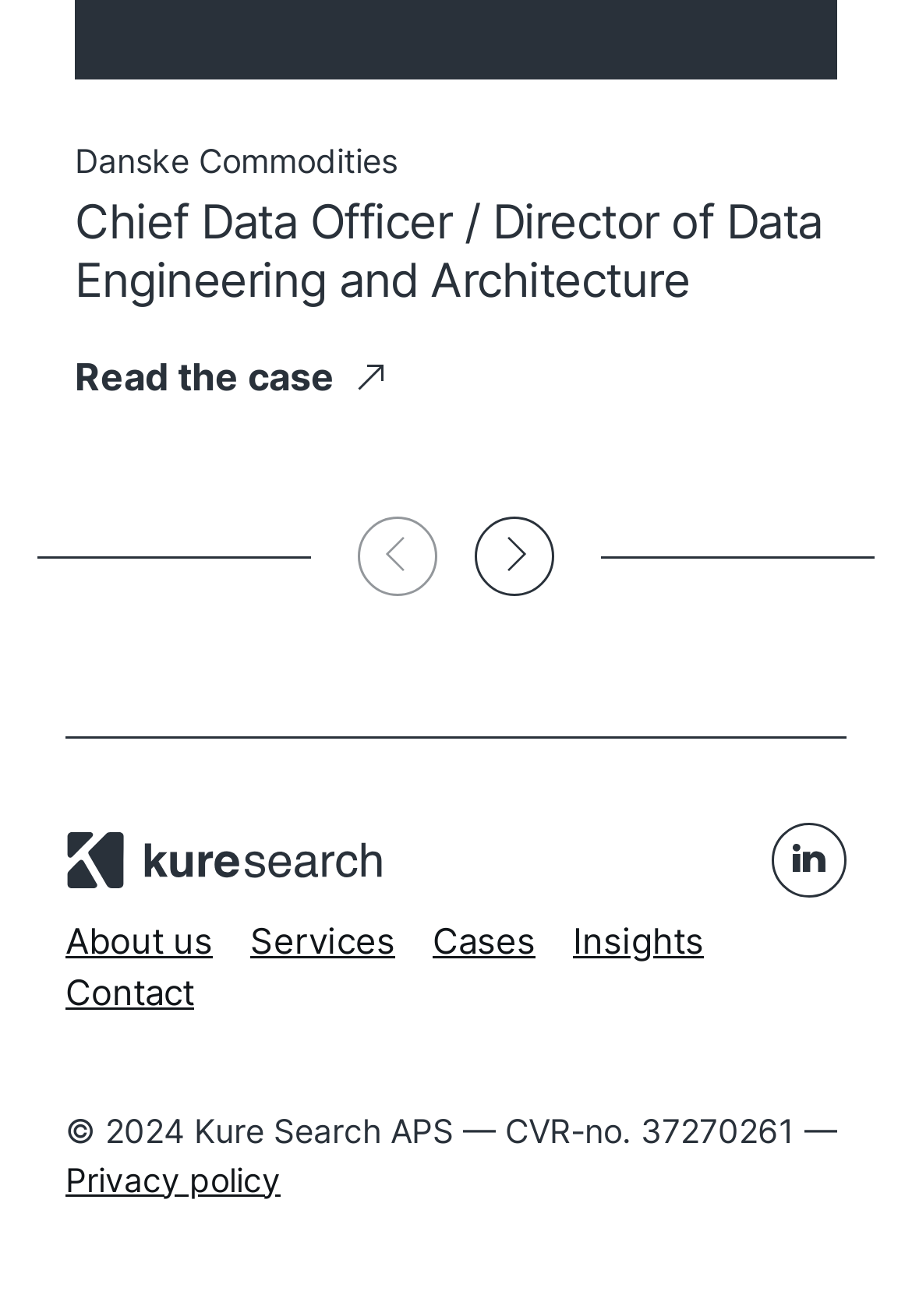Please identify the bounding box coordinates for the region that you need to click to follow this instruction: "View the best flush mount ceiling lights for kitchen".

None